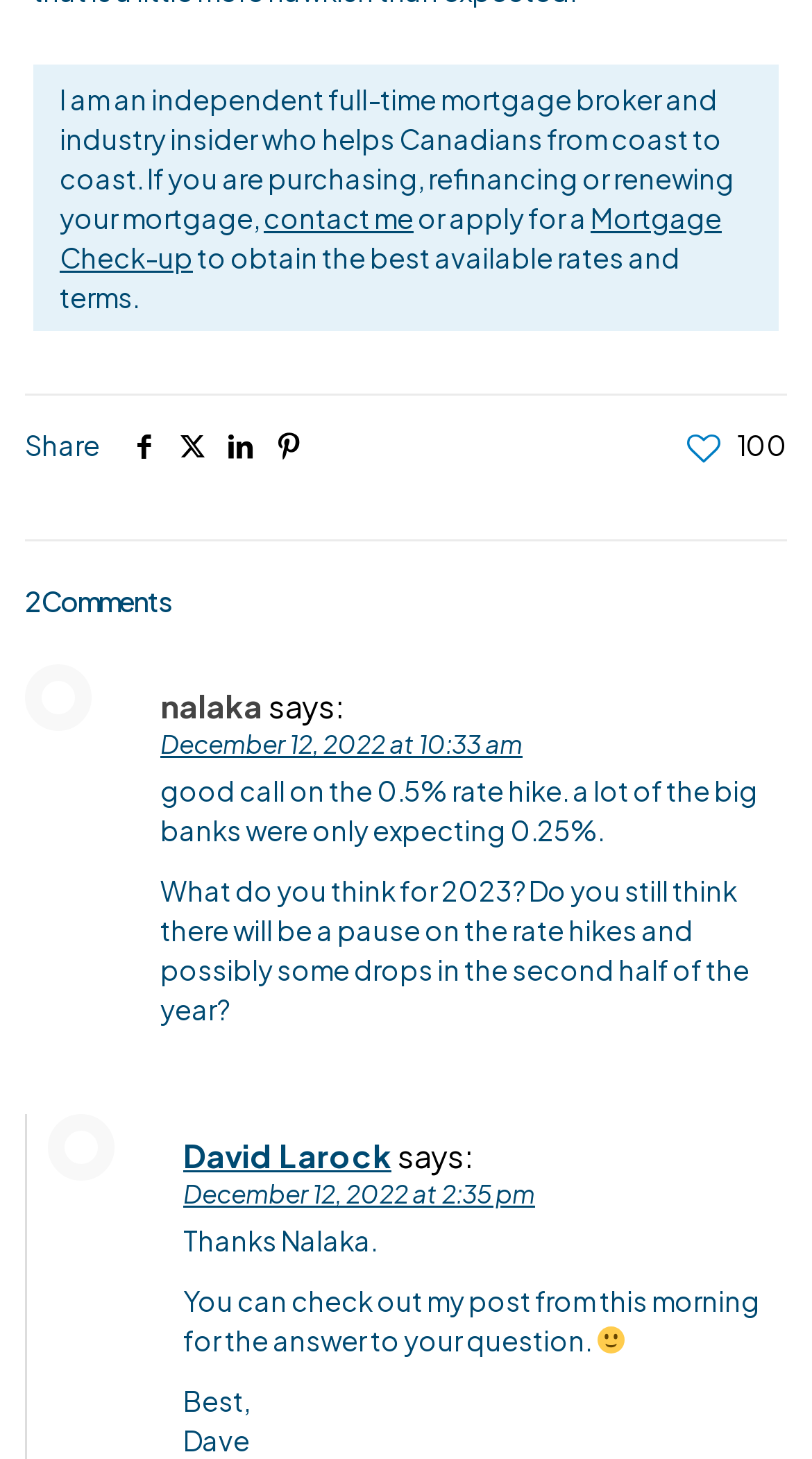How many comments are there on the webpage?
Refer to the screenshot and respond with a concise word or phrase.

2